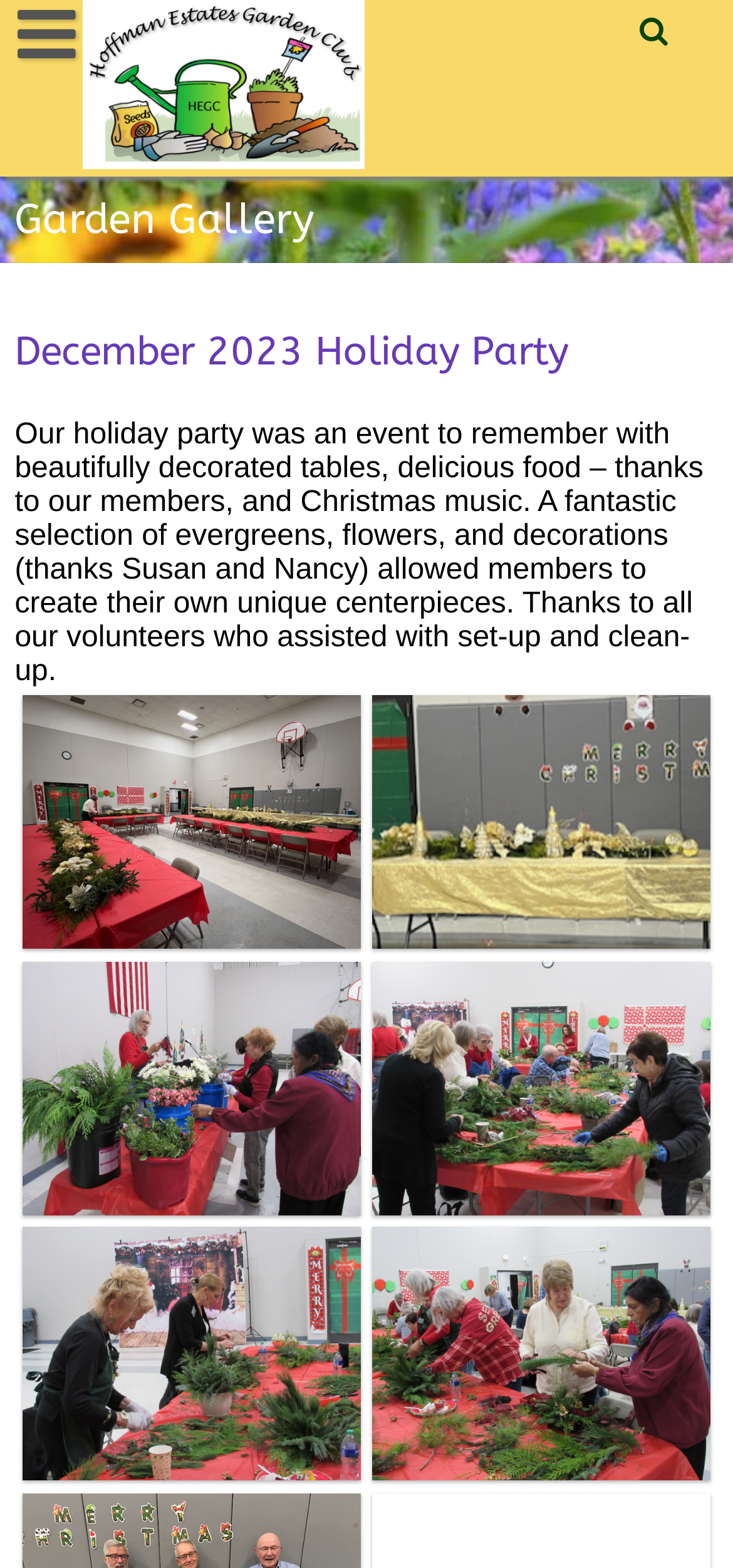What is the topic of the main heading on the page?
Please provide a single word or phrase answer based on the image.

Garden Gallery